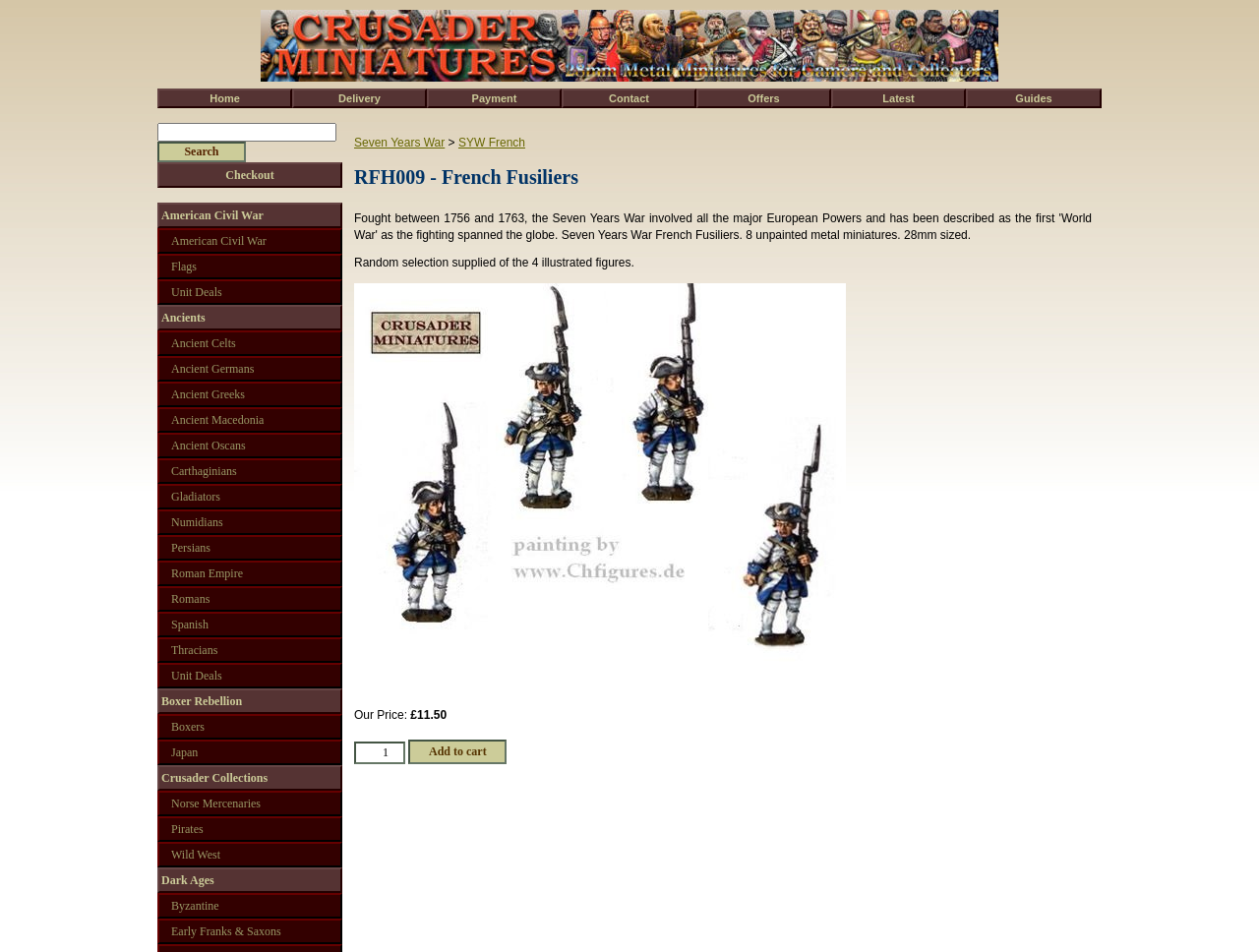What is the minimum quantity of French Fusiliers that can be purchased?
Carefully examine the image and provide a detailed answer to the question.

I found the minimum quantity of French Fusiliers that can be purchased by looking at the spinbutton element, which is located below the price section. The valuemin attribute of the spinbutton element is set to 1, indicating that the minimum quantity that can be purchased is 1.